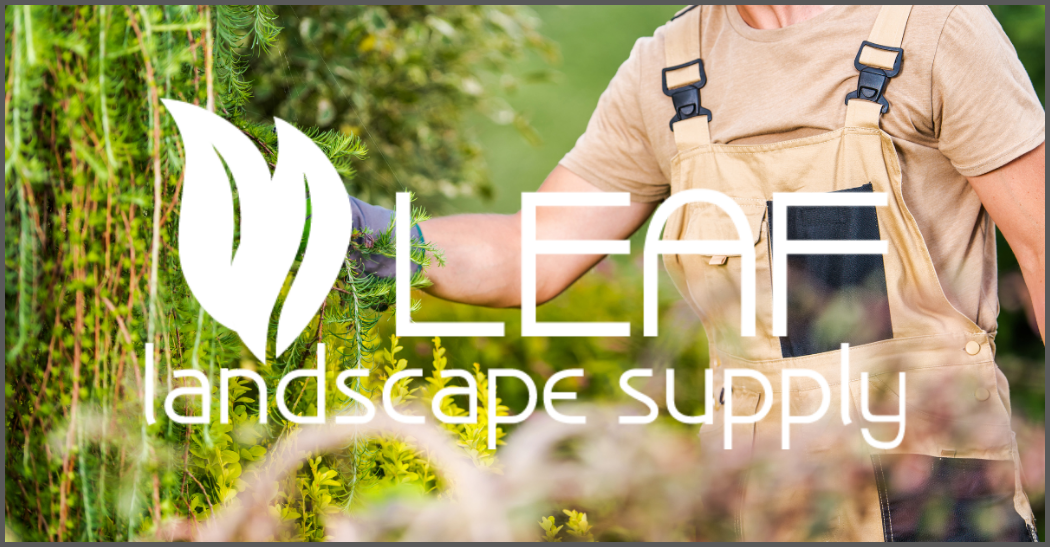With reference to the image, please provide a detailed answer to the following question: What does the greenery in the image symbolize?

The greenery in the image symbolizes life, growth, and the beauty of well-maintained outdoor spaces, which aligns with the ethos of quality landscaping supplies and reflects the firm's commitment to elevating gardens and outdoor areas.